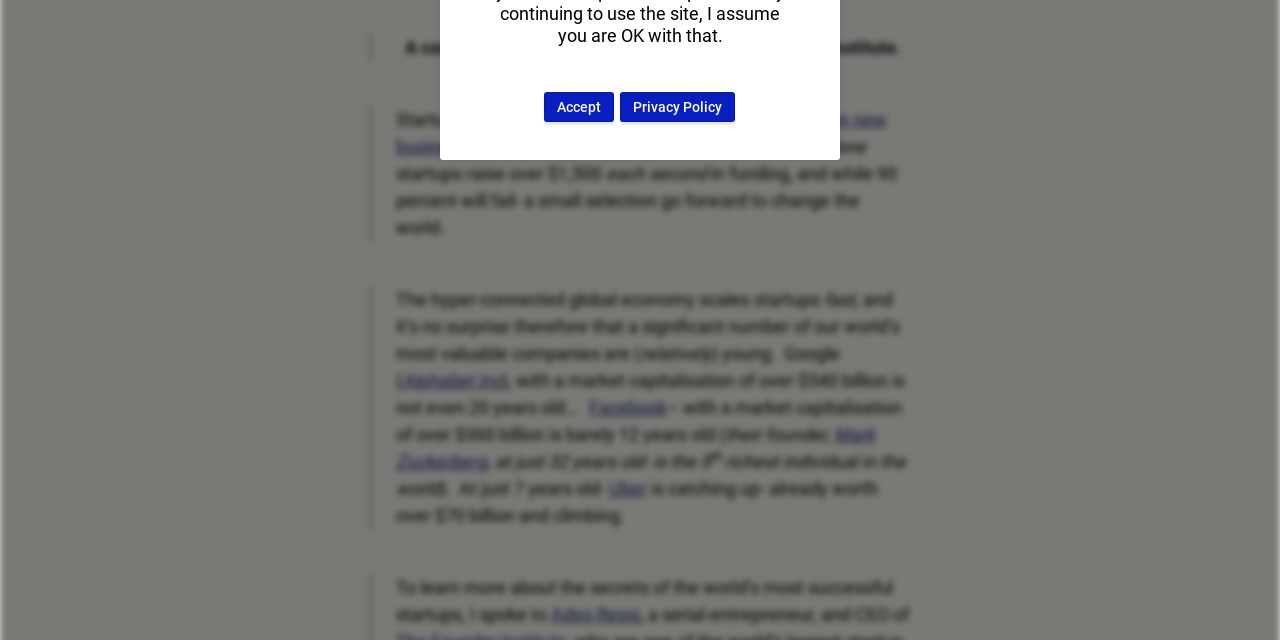From the element description Press Releases, predict the bounding box coordinates of the UI element. The coordinates must be specified in the format (top-left x, top-left y, bottom-right x, bottom-right y) and should be within the 0 to 1 range.

None